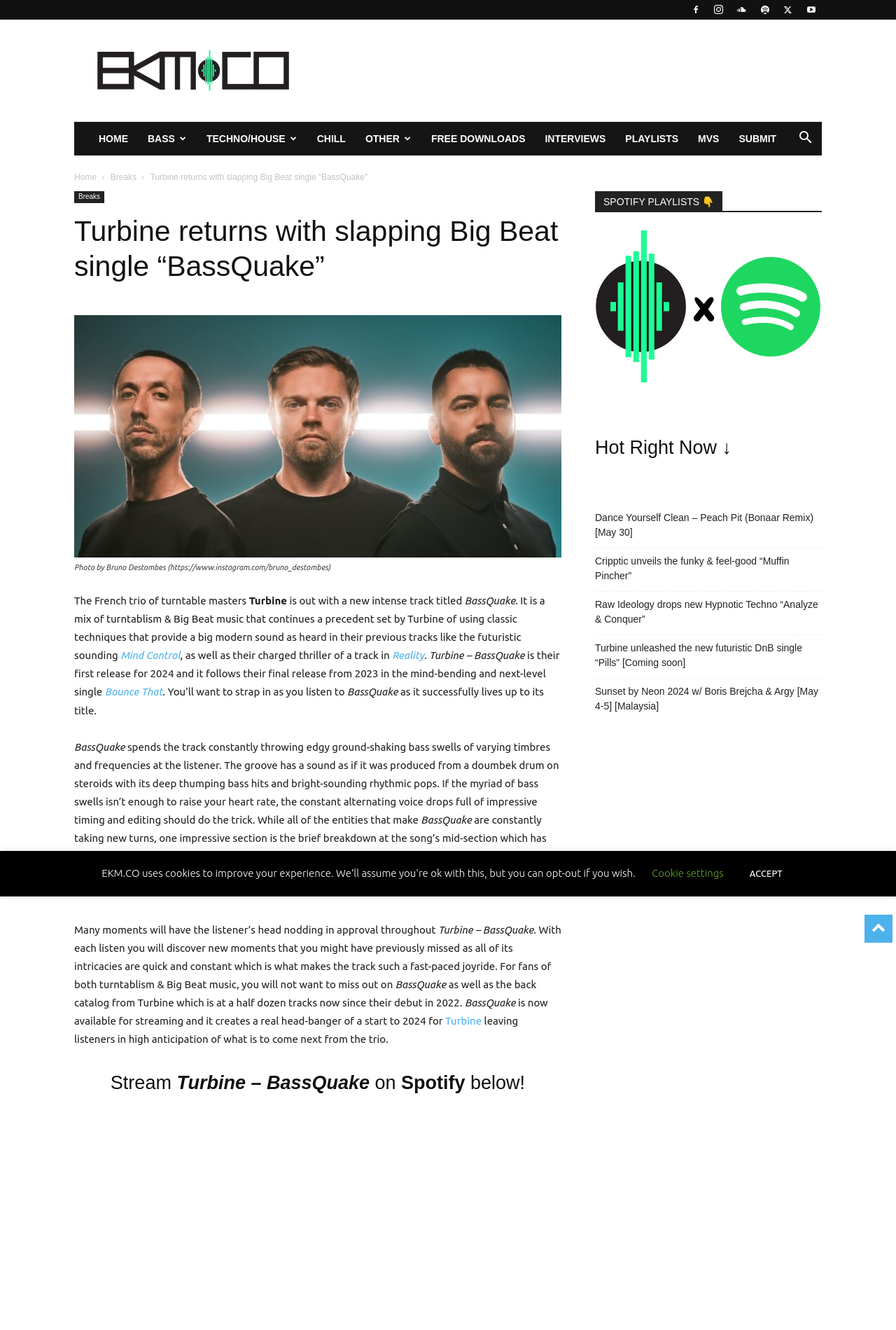What is the title of the new single by Turbine? Analyze the screenshot and reply with just one word or a short phrase.

BassQuake